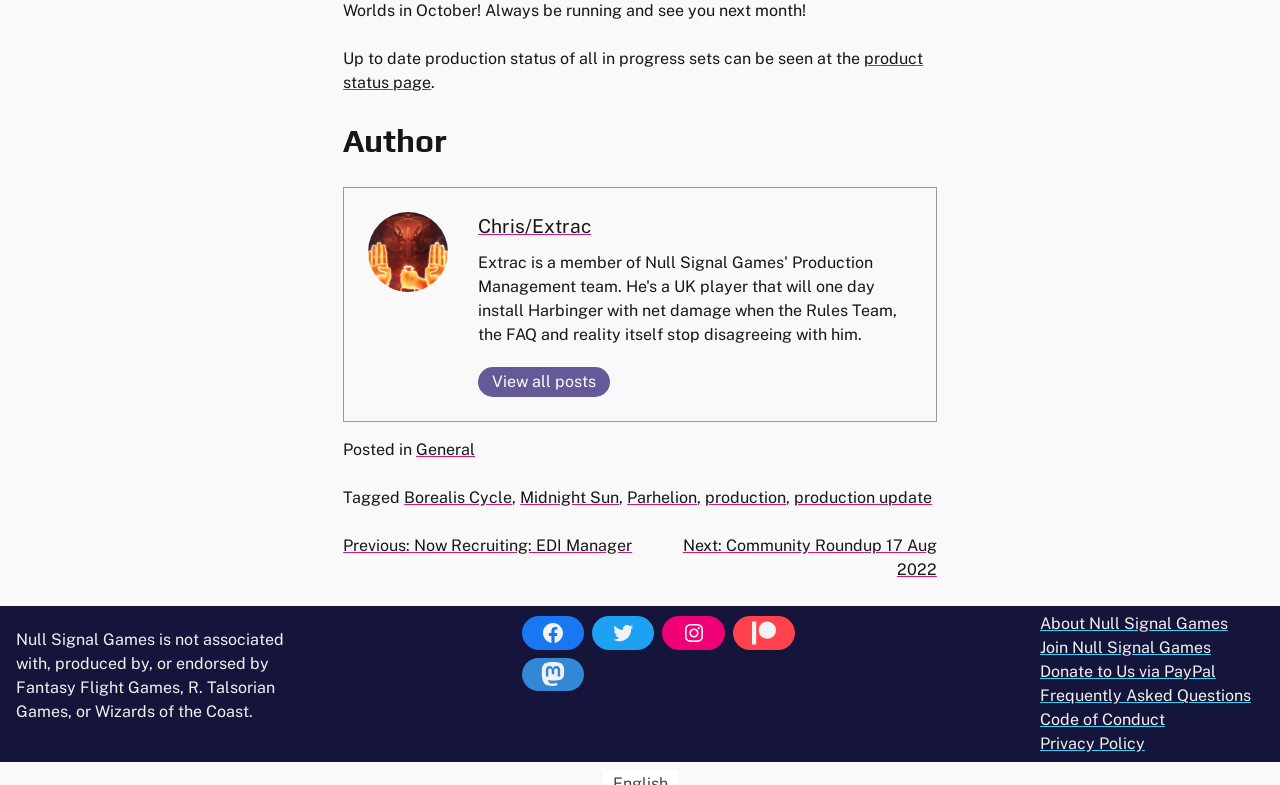What is the title of the previous post?
Refer to the screenshot and deliver a thorough answer to the question presented.

The title of the previous post can be found by looking at the 'Post navigation' section which has a link 'Previous: Now Recruiting: EDI Manager'. This indicates that the title of the previous post is 'Now Recruiting: EDI Manager'.